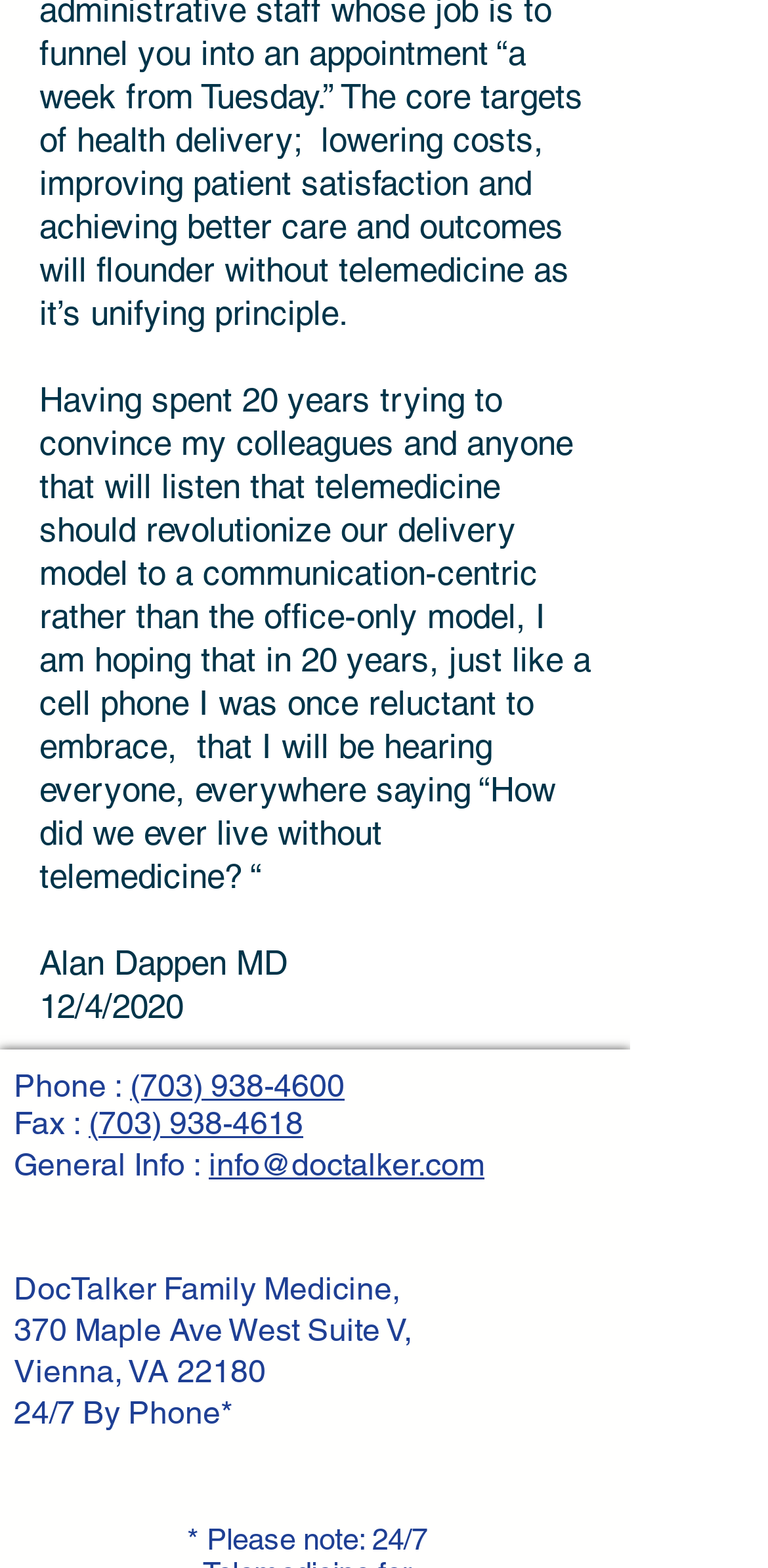Using the element description info@doctalker.com, predict the bounding box coordinates for the UI element. Provide the coordinates in (top-left x, top-left y, bottom-right x, bottom-right y) format with values ranging from 0 to 1.

[0.272, 0.731, 0.631, 0.755]